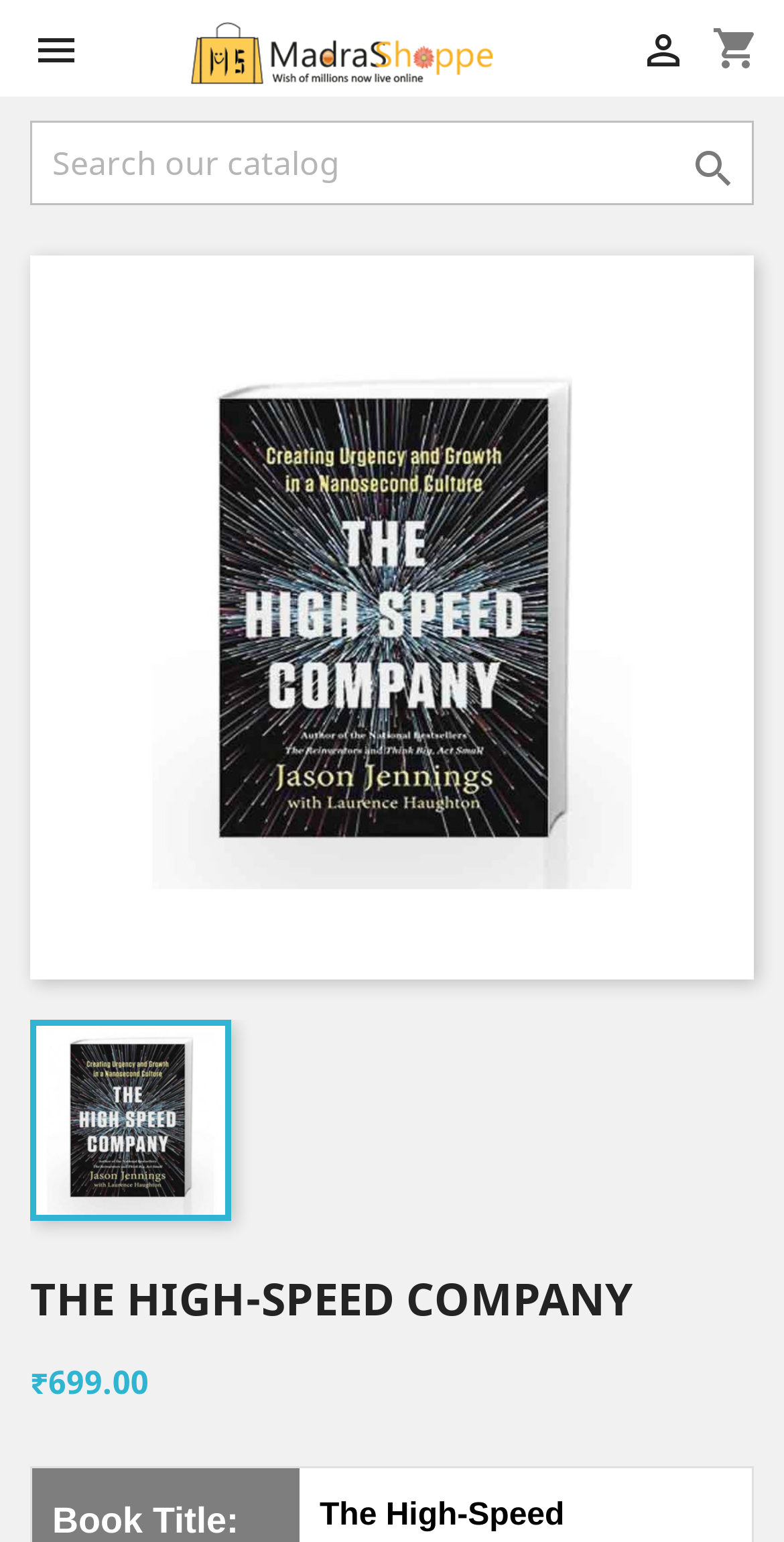What is the author of the book?
Using the information from the image, give a concise answer in one word or a short phrase.

Jennings, Jason